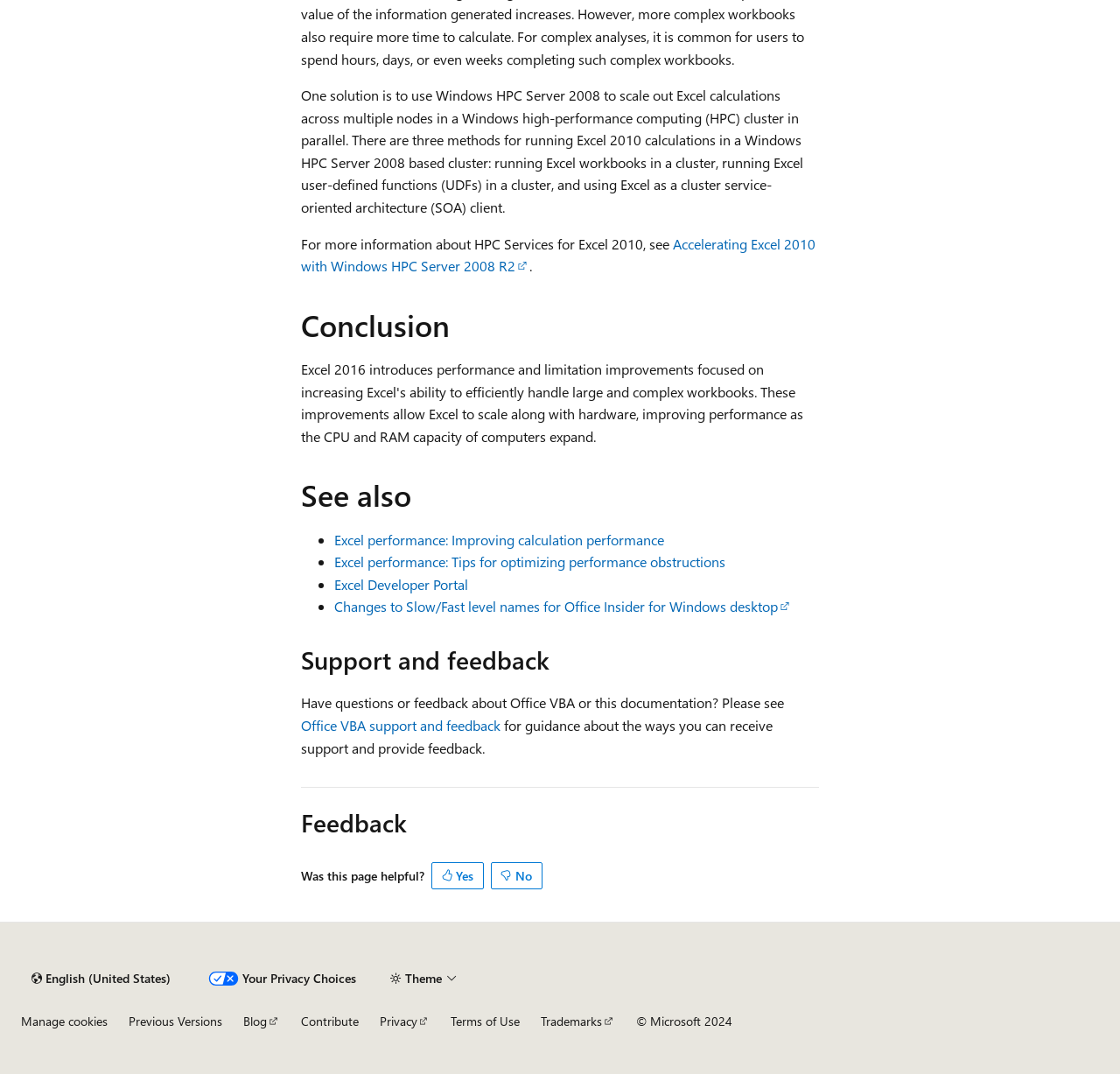Identify the bounding box coordinates of the clickable region required to complete the instruction: "check the company's reviews". The coordinates should be given as four float numbers within the range of 0 and 1, i.e., [left, top, right, bottom].

None